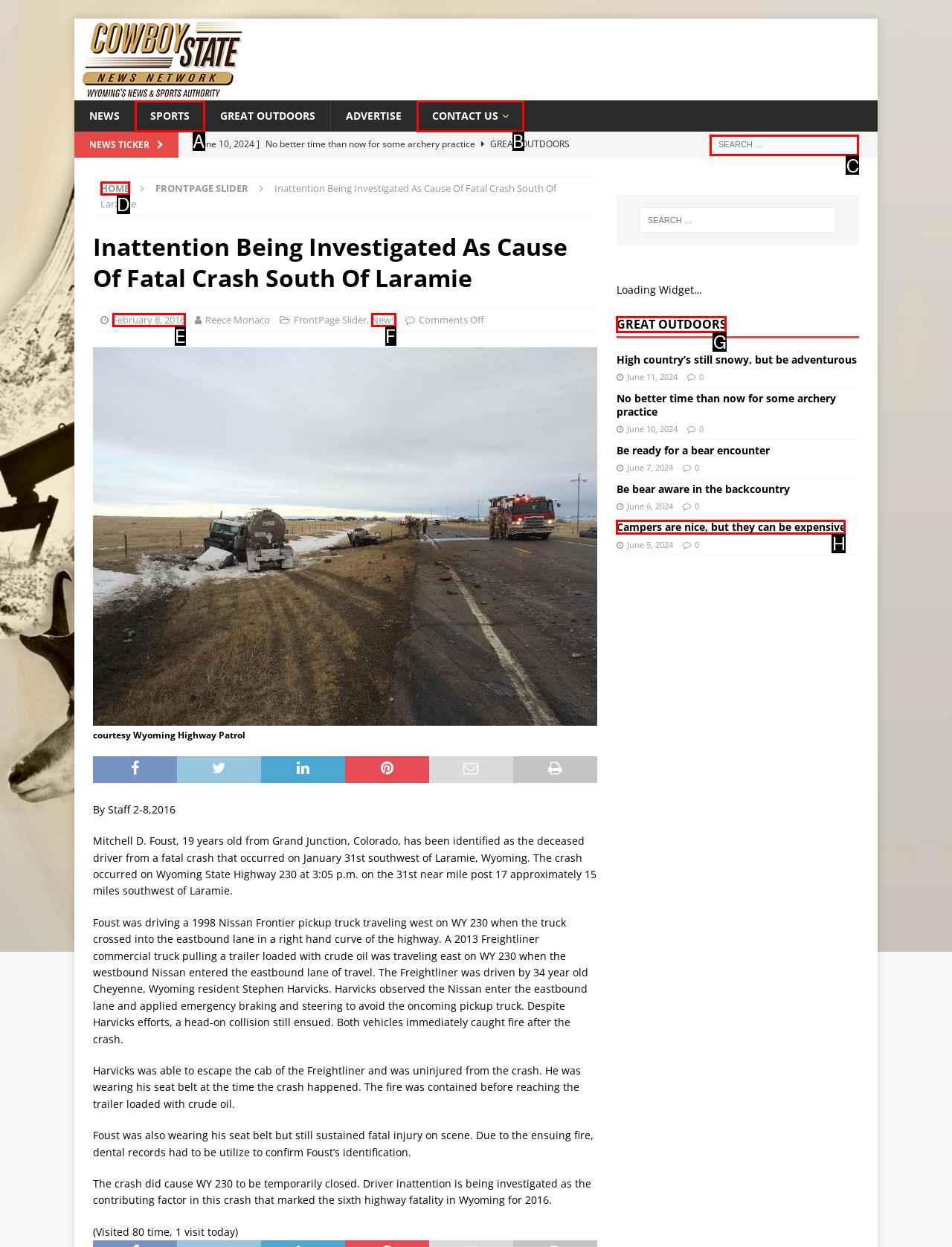Which option should I select to accomplish the task: Search for news? Respond with the corresponding letter from the given choices.

C